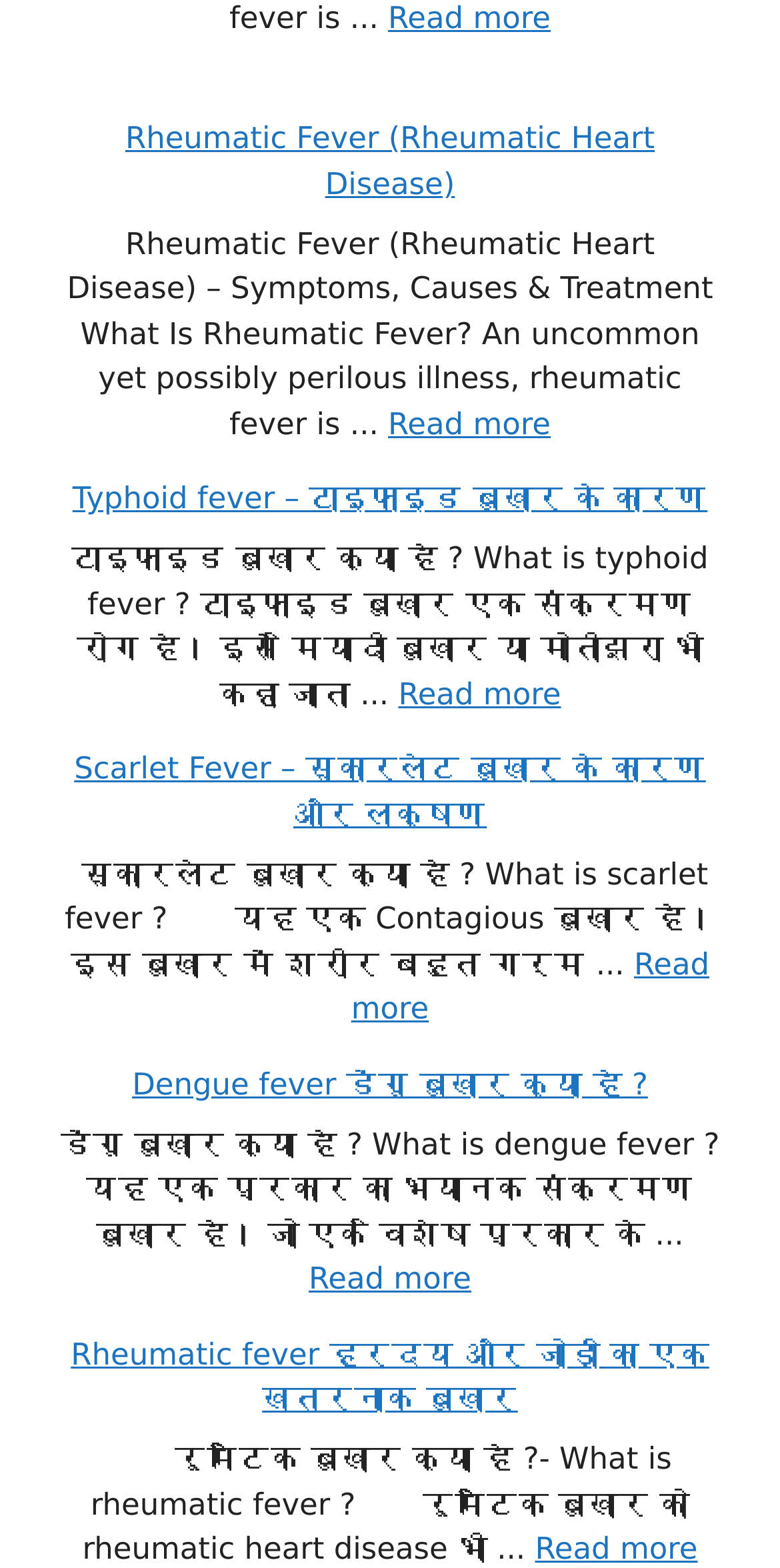Identify the bounding box coordinates for the element you need to click to achieve the following task: "Send an email". Provide the bounding box coordinates as four float numbers between 0 and 1, in the form [left, top, right, bottom].

None